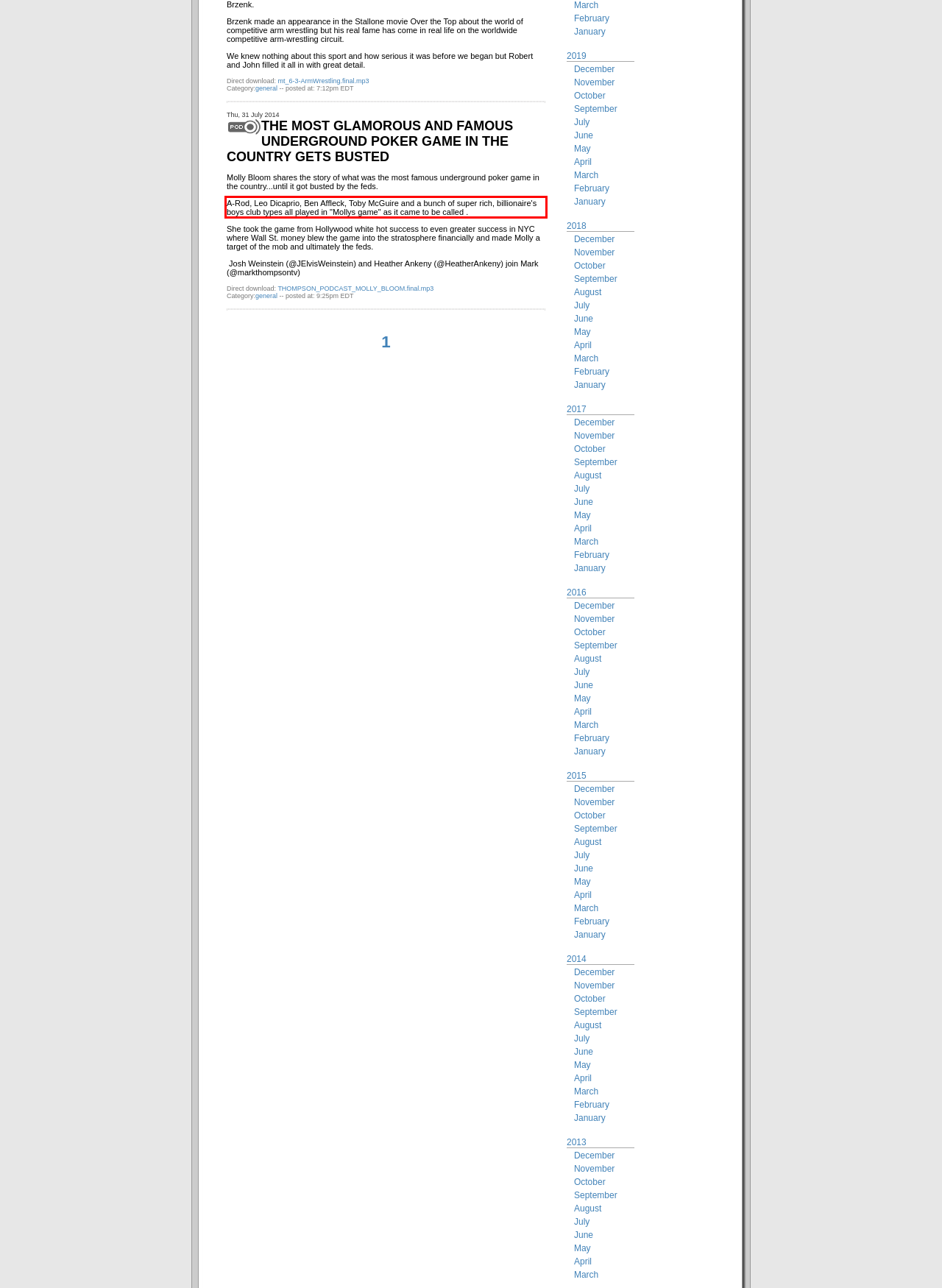Observe the screenshot of the webpage, locate the red bounding box, and extract the text content within it.

A-Rod, Leo Dicaprio, Ben Affleck, Toby McGuire and a bunch of super rich, billionaire's boys club types all played in "Mollys game" as it came to be called .